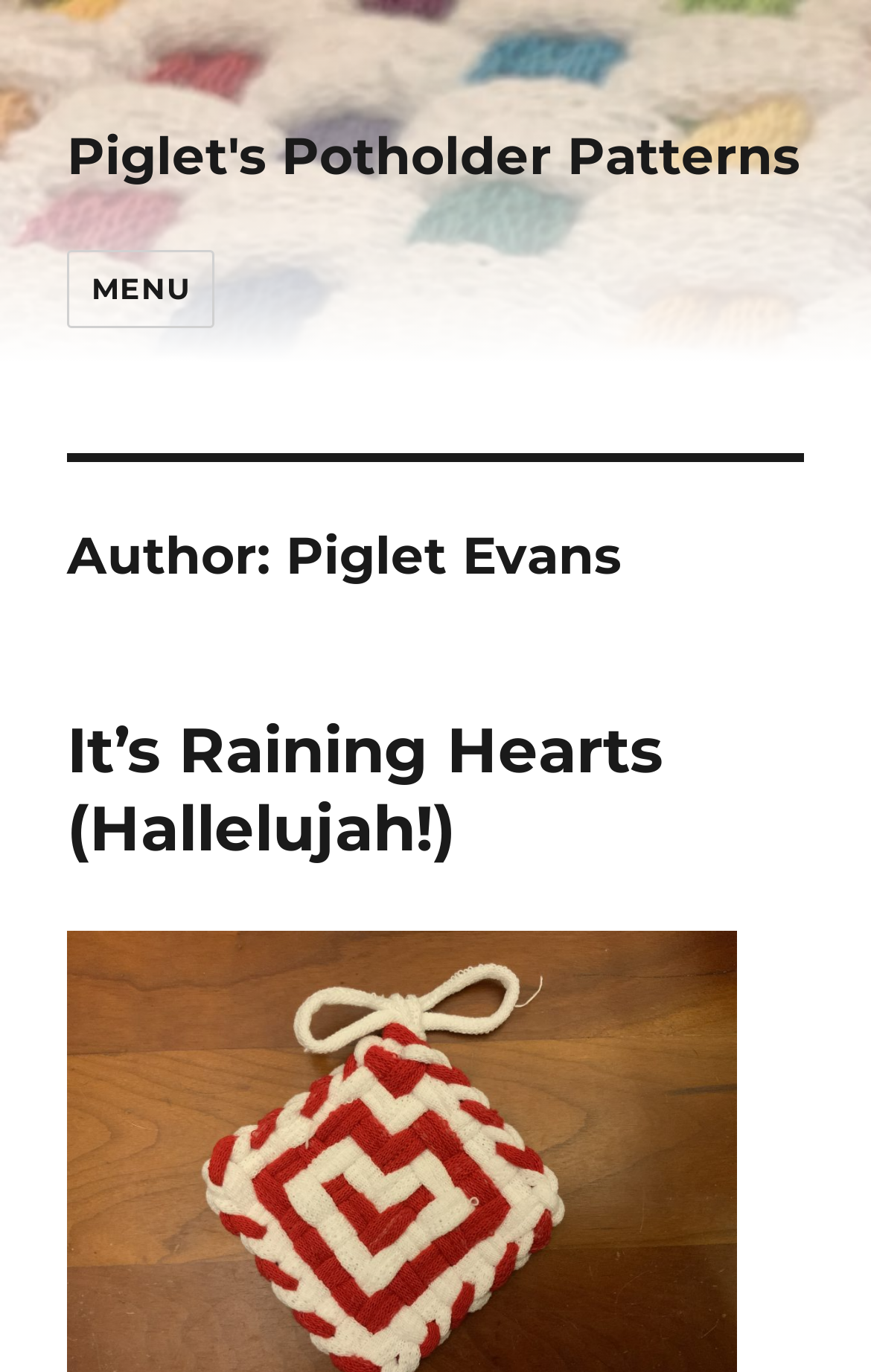Respond to the question with just a single word or phrase: 
Is the menu expanded?

No